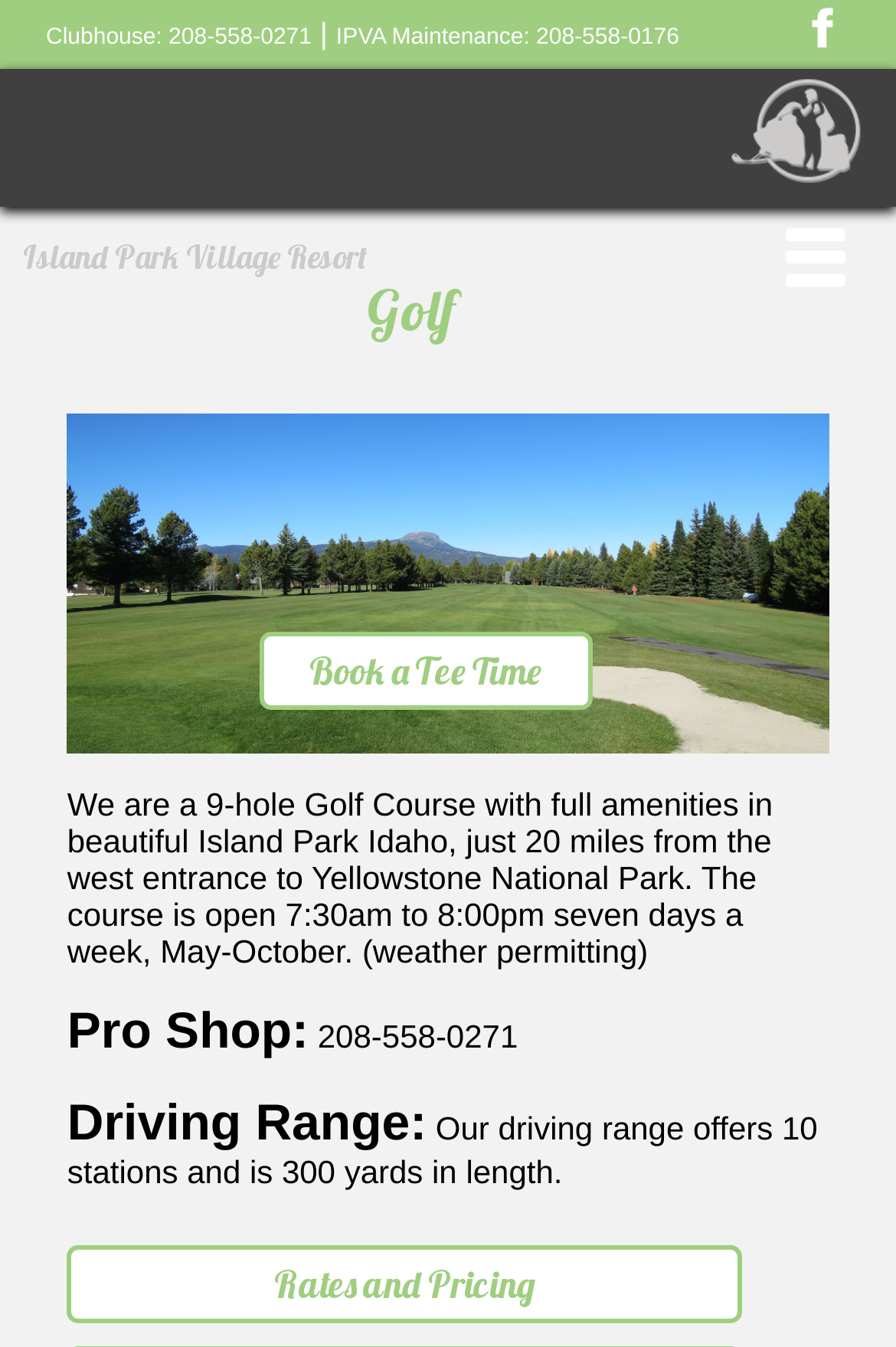Find the bounding box coordinates for the HTML element described in this sentence: "tasplumbing04@gmail.com". Provide the coordinates as four float numbers between 0 and 1, in the format [left, top, right, bottom].

None